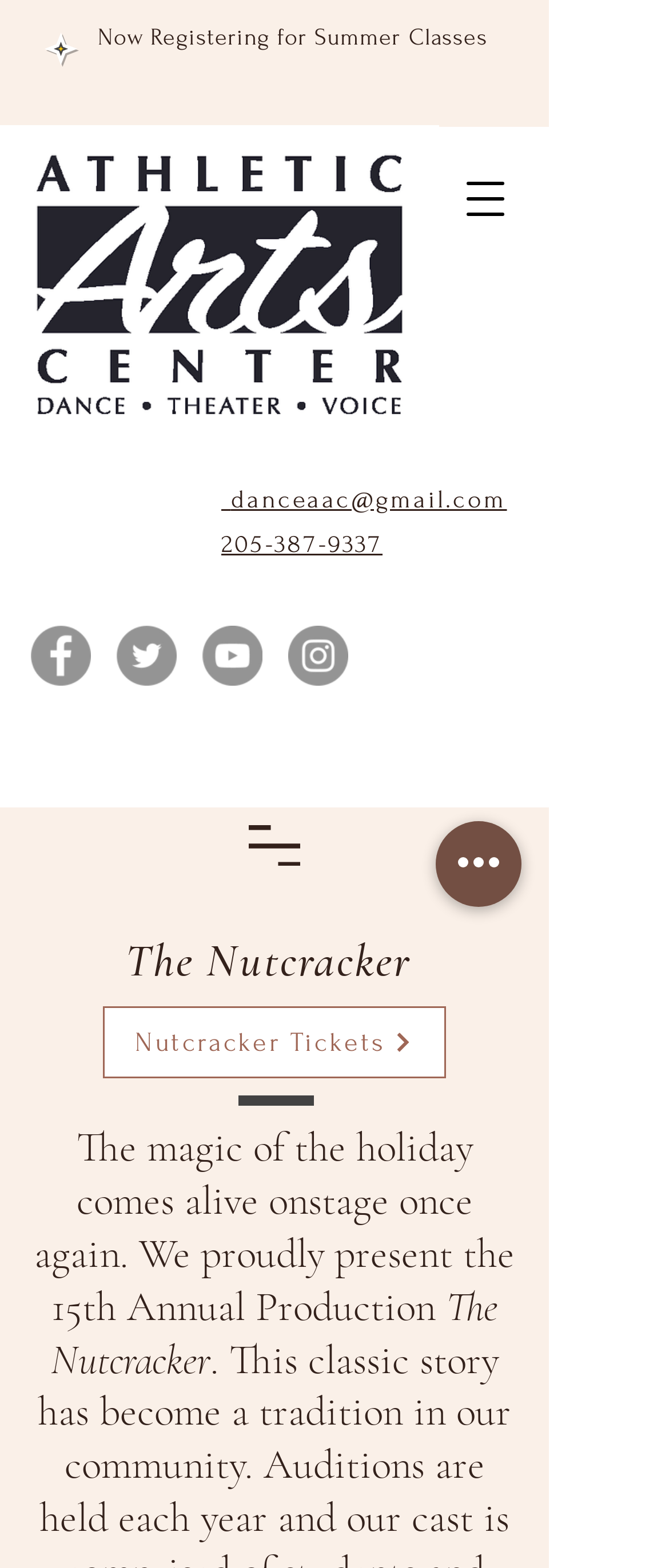Find the bounding box of the UI element described as: "Now Registering for Summer Classes". The bounding box coordinates should be given as four float values between 0 and 1, i.e., [left, top, right, bottom].

[0.146, 0.015, 0.729, 0.032]